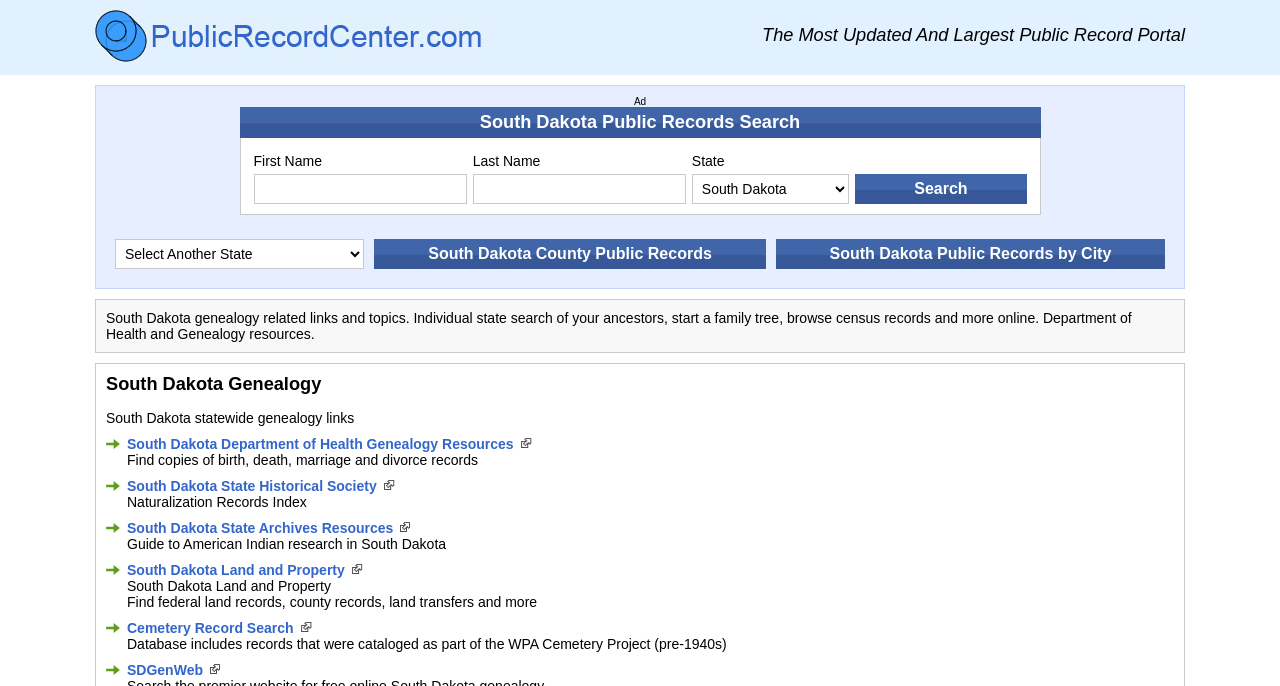What is the 'Cemetery Record Search' link for?
Examine the screenshot and reply with a single word or phrase.

To search cemetery records